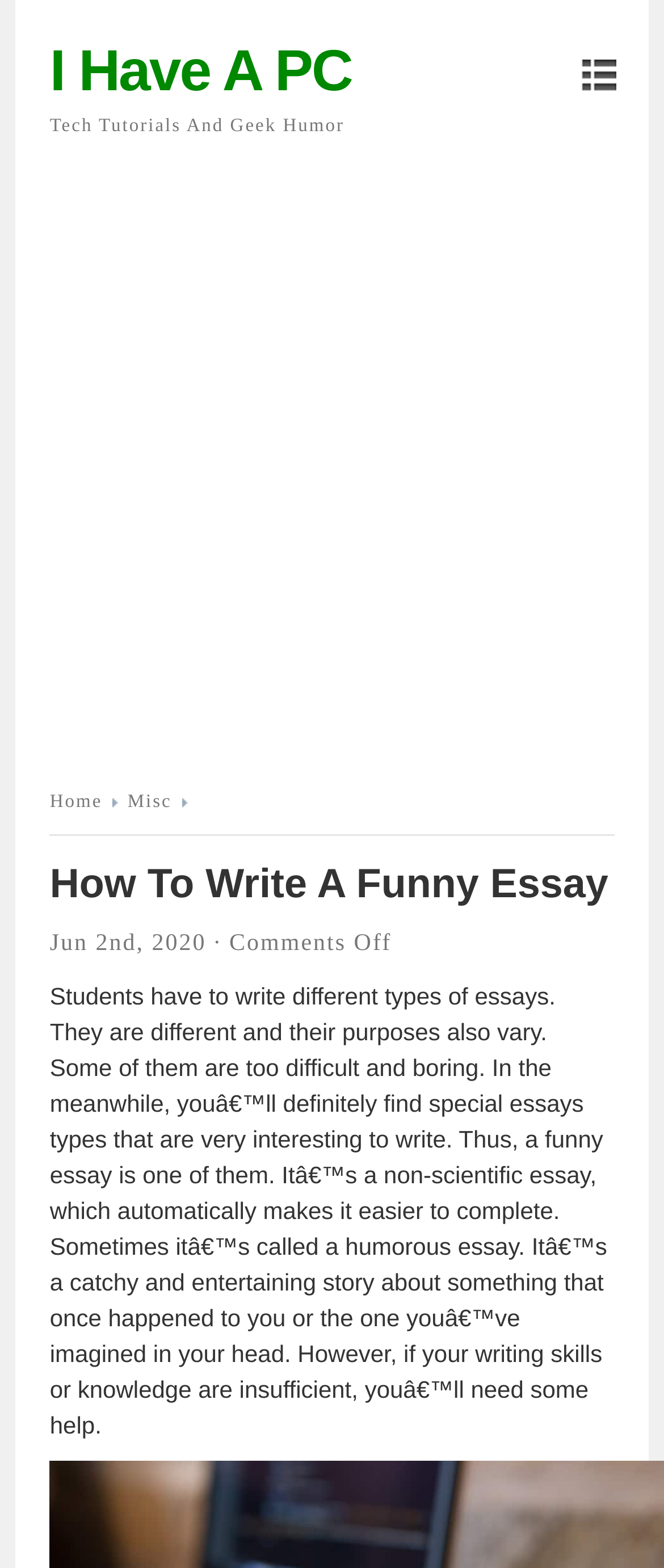Look at the image and give a detailed response to the following question: What type of essay is being discussed?

The webpage is discussing how to write a funny essay, which is a non-scientific essay that is catchy and entertaining. It's a type of essay that is easier to complete and is also called a humorous essay.